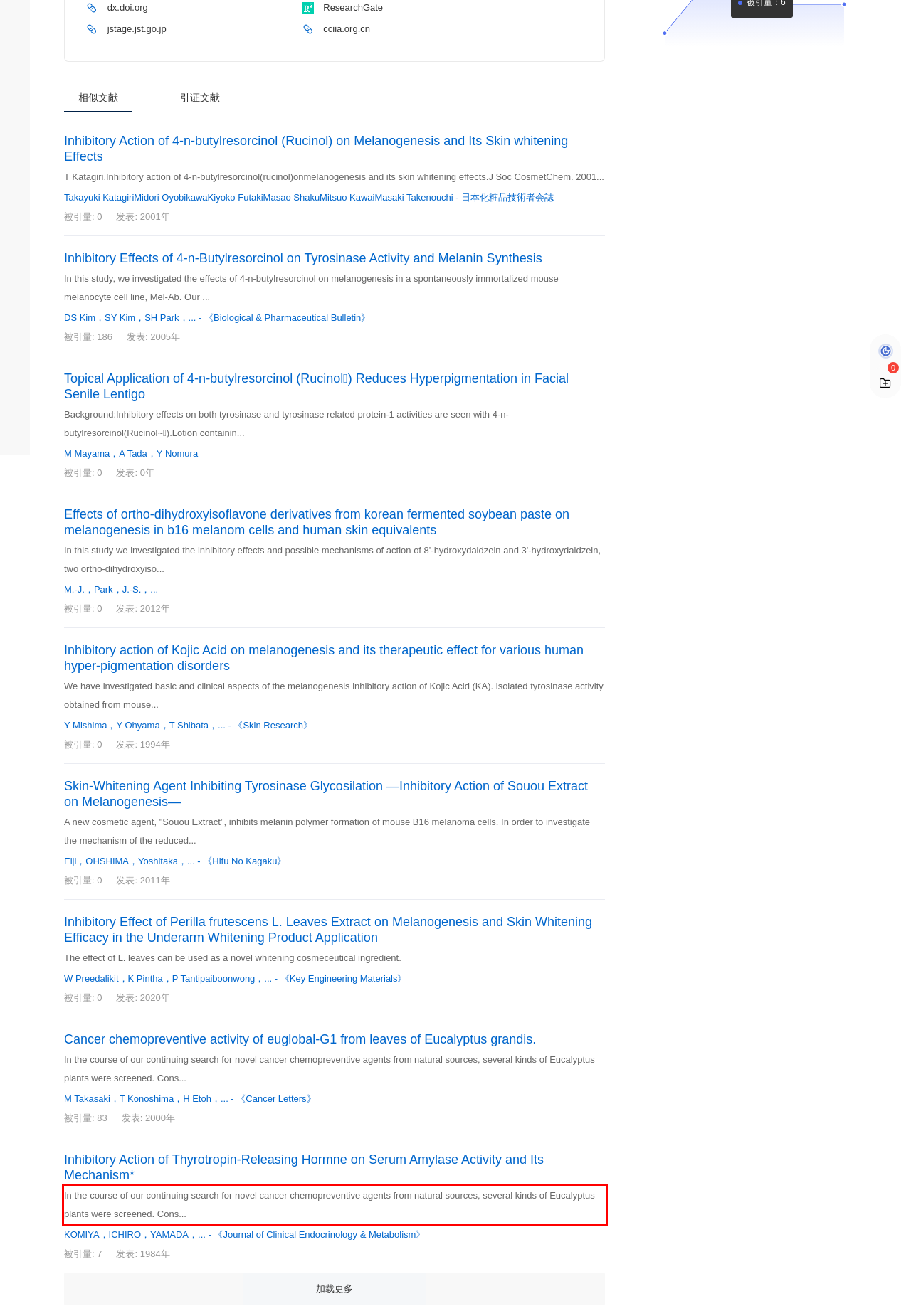Your task is to recognize and extract the text content from the UI element enclosed in the red bounding box on the webpage screenshot.

In the course of our continuing search for novel cancer chemopreventive agents from natural sources, several kinds of Eucalyptus plants were screened. Cons...